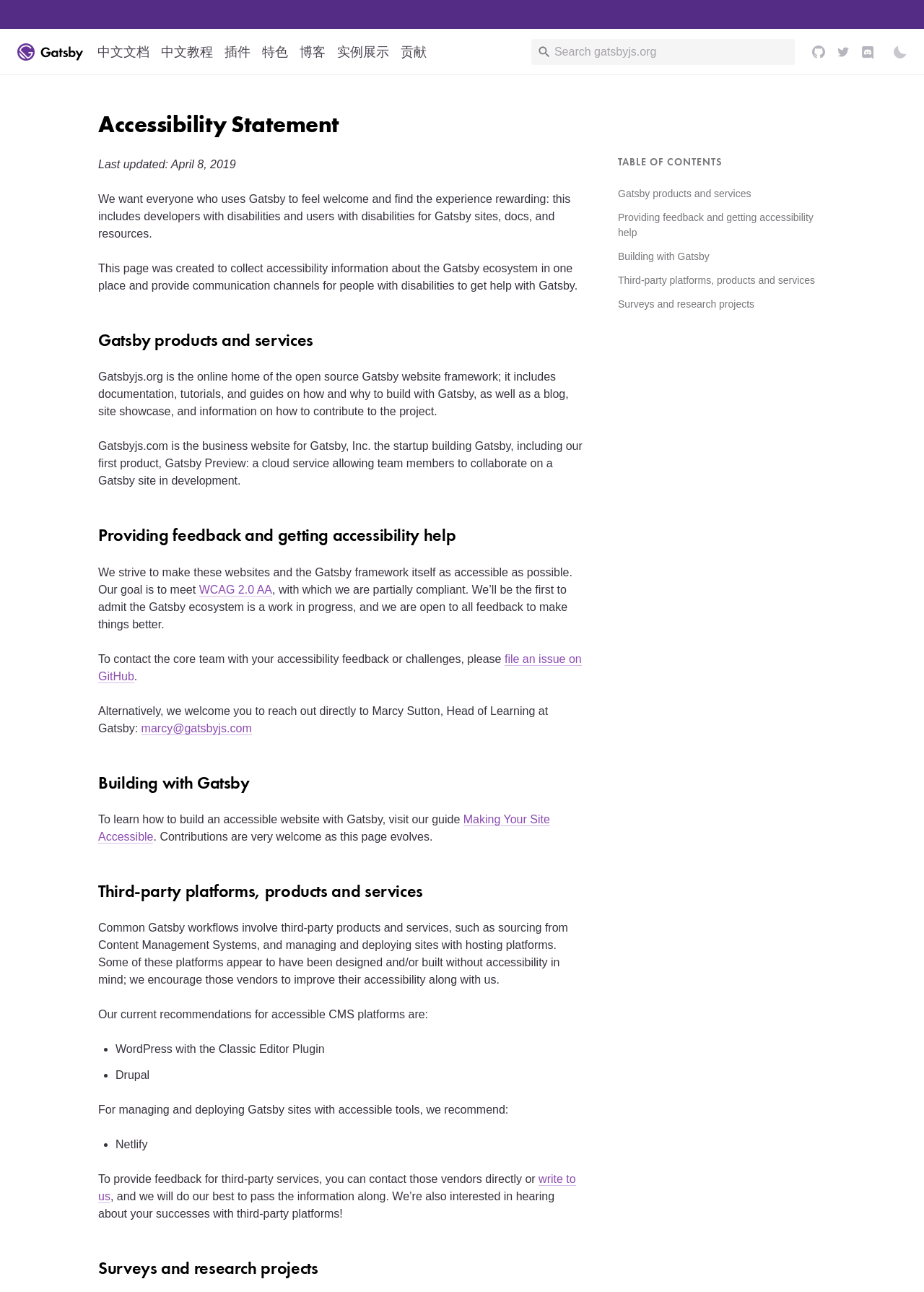Please find the bounding box coordinates of the element that needs to be clicked to perform the following instruction: "Go to GitHub". The bounding box coordinates should be four float numbers between 0 and 1, represented as [left, top, right, bottom].

[0.873, 0.021, 0.899, 0.058]